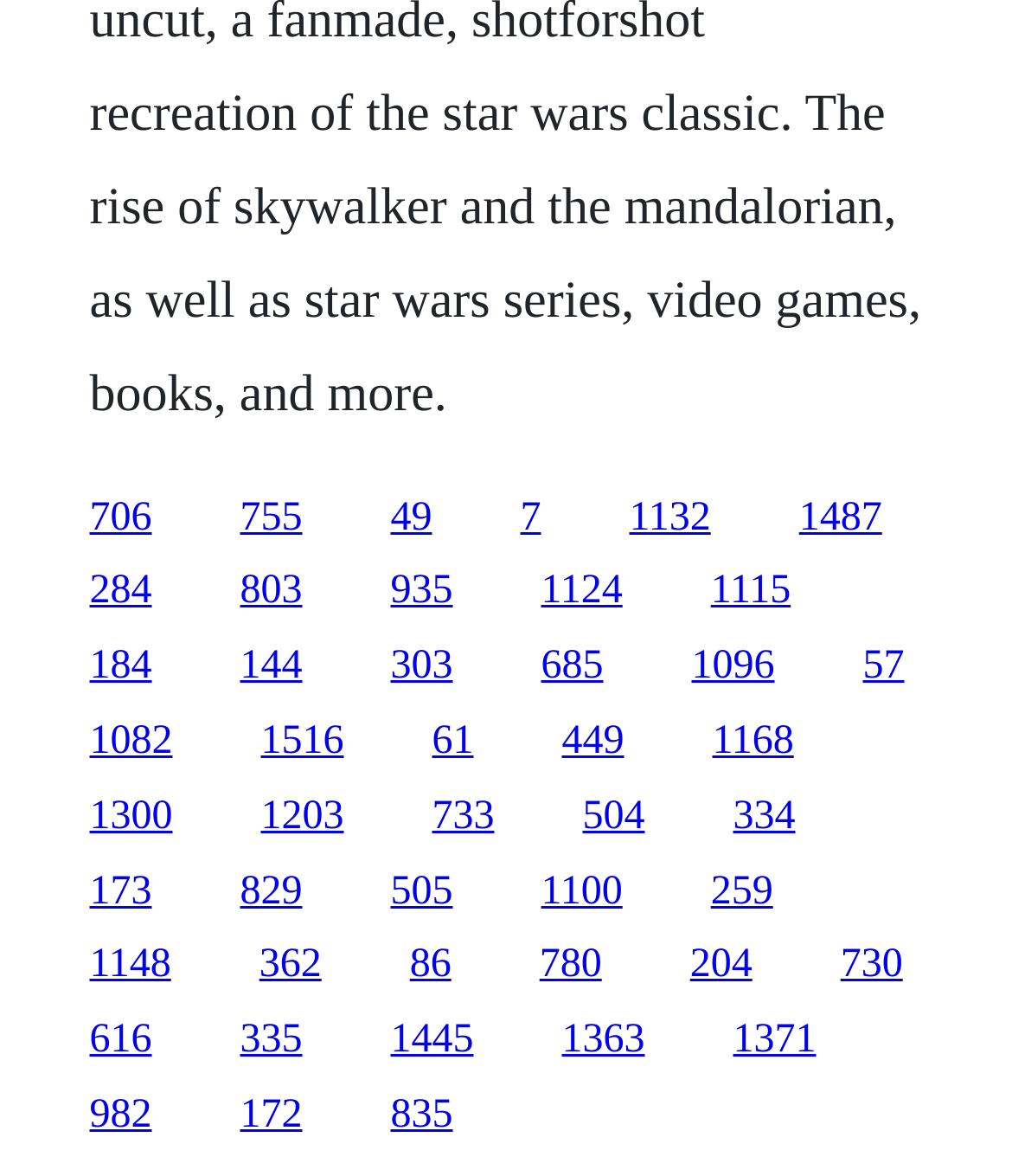Please find the bounding box coordinates of the clickable region needed to complete the following instruction: "follow the eleventh link". The bounding box coordinates must consist of four float numbers between 0 and 1, i.e., [left, top, right, bottom].

[0.702, 0.484, 0.781, 0.522]